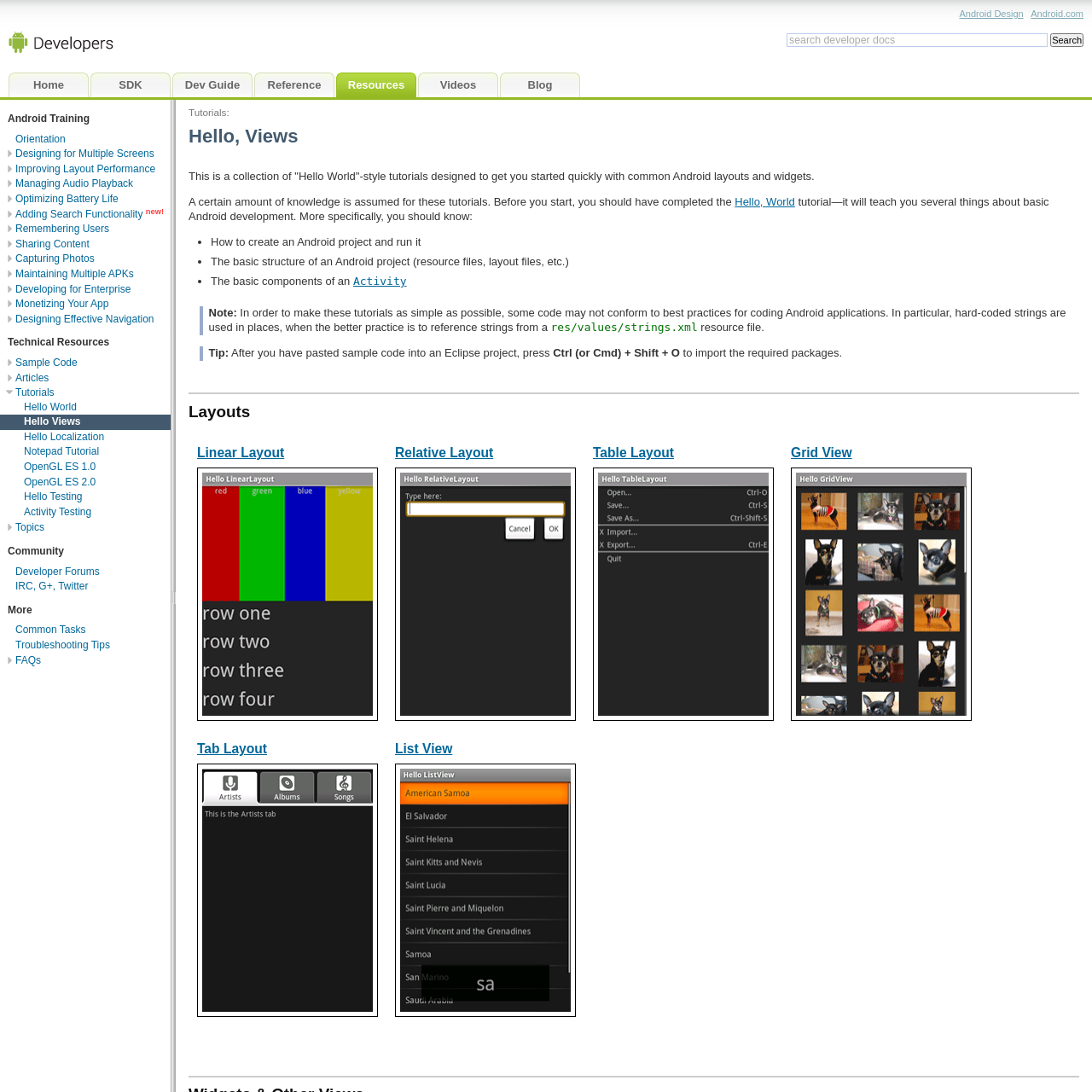What is the function of the search box?
Using the image provided, answer with just one word or phrase.

Search developer docs